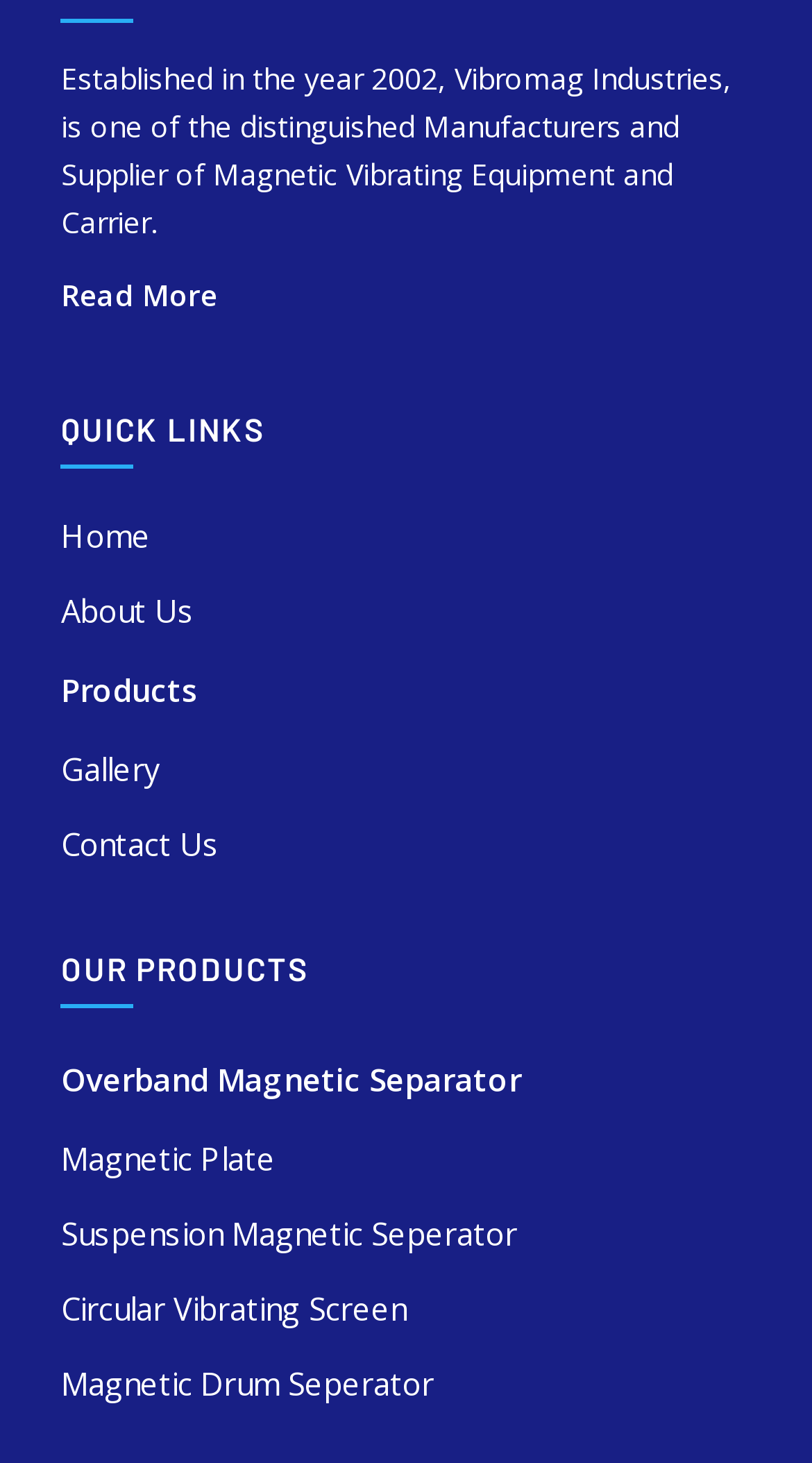Please determine the bounding box coordinates of the section I need to click to accomplish this instruction: "View products".

[0.075, 0.444, 0.925, 0.501]